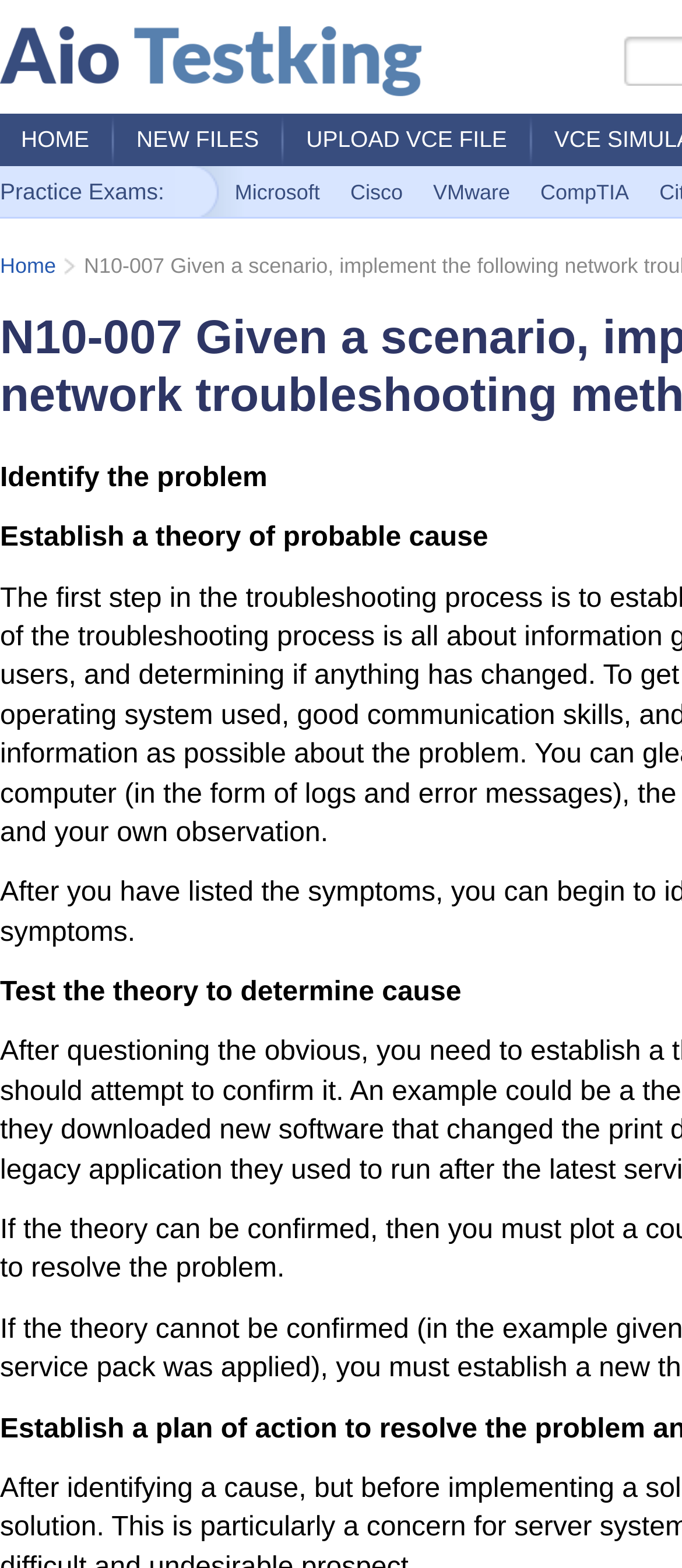Find the bounding box coordinates of the element to click in order to complete this instruction: "click Home". The bounding box coordinates must be four float numbers between 0 and 1, denoted as [left, top, right, bottom].

[0.0, 0.162, 0.082, 0.177]